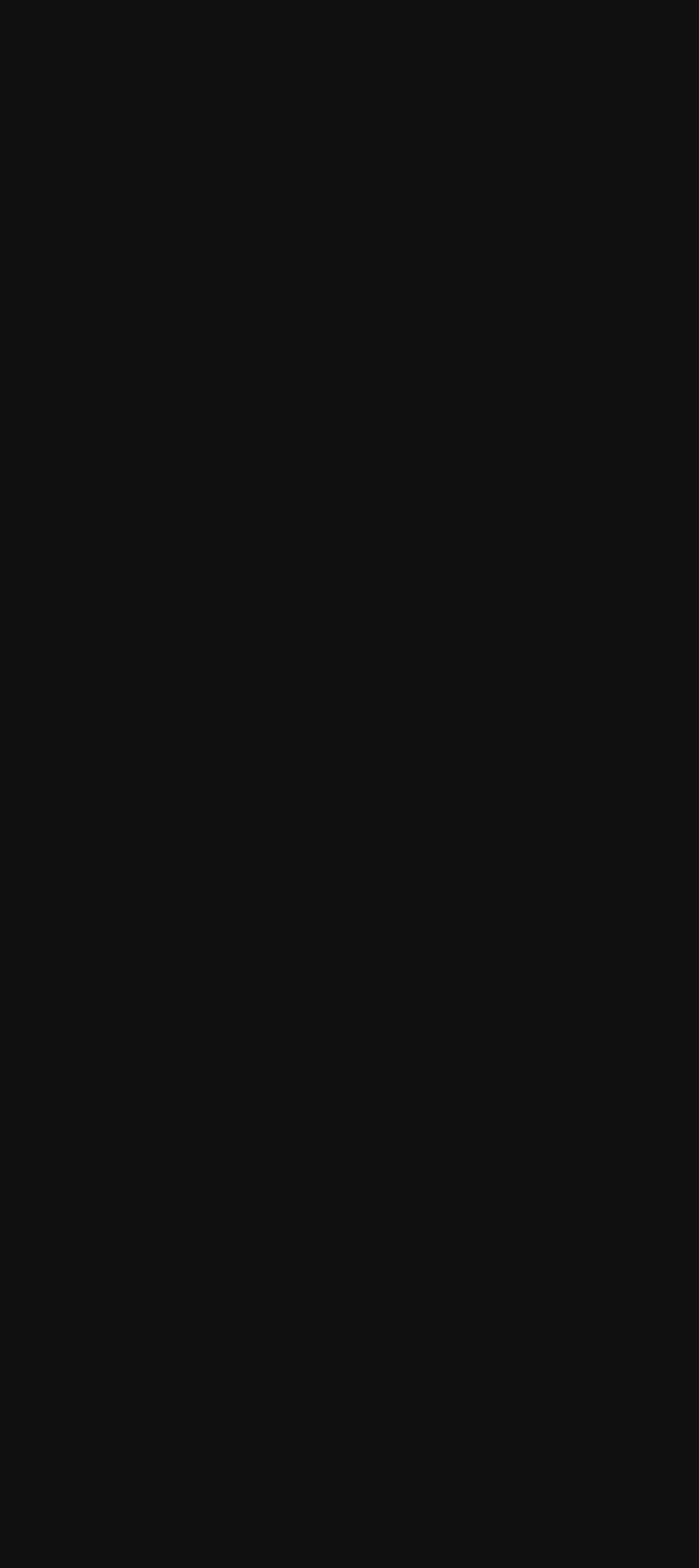Determine the bounding box coordinates of the clickable area required to perform the following instruction: "Search for something". The coordinates should be represented as four float numbers between 0 and 1: [left, top, right, bottom].

None